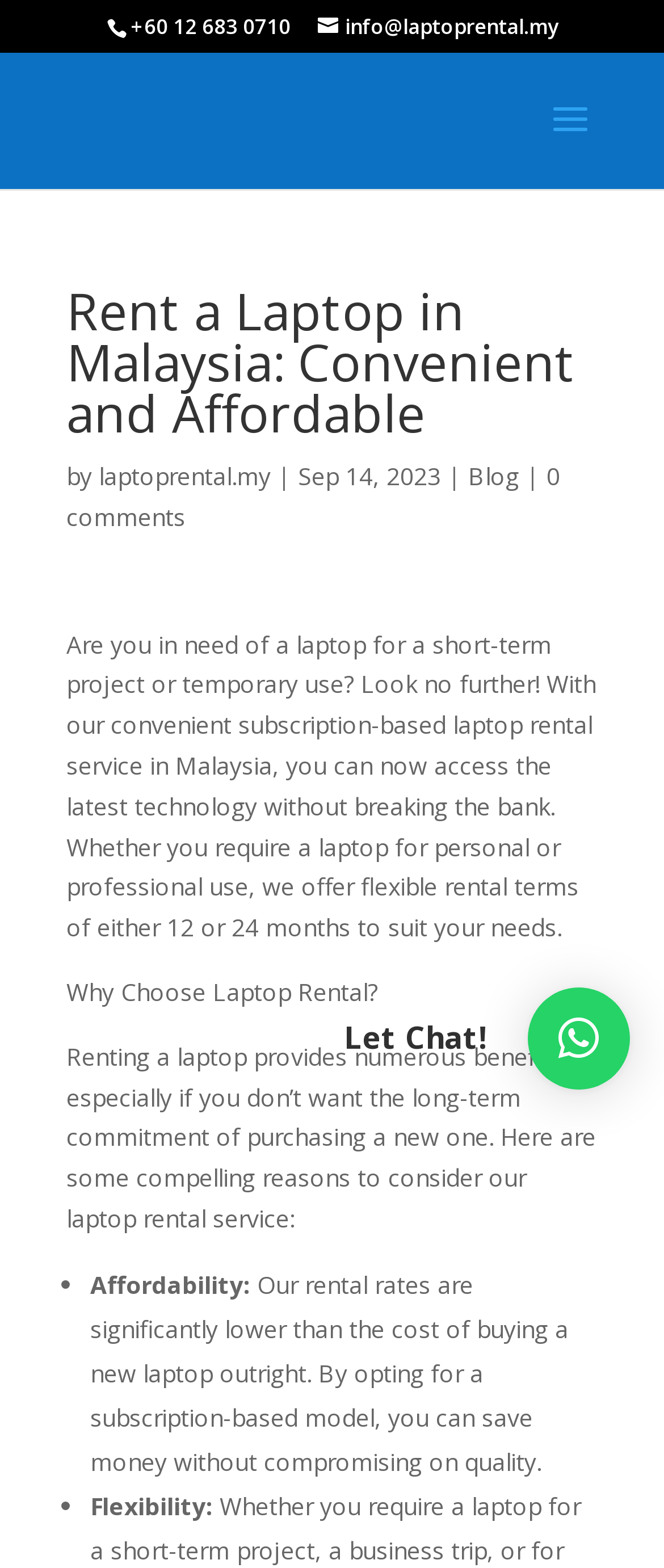Bounding box coordinates are specified in the format (top-left x, top-left y, bottom-right x, bottom-right y). All values are floating point numbers bounded between 0 and 1. Please provide the bounding box coordinate of the region this sentence describes: × Let Chat!

[0.795, 0.63, 0.949, 0.695]